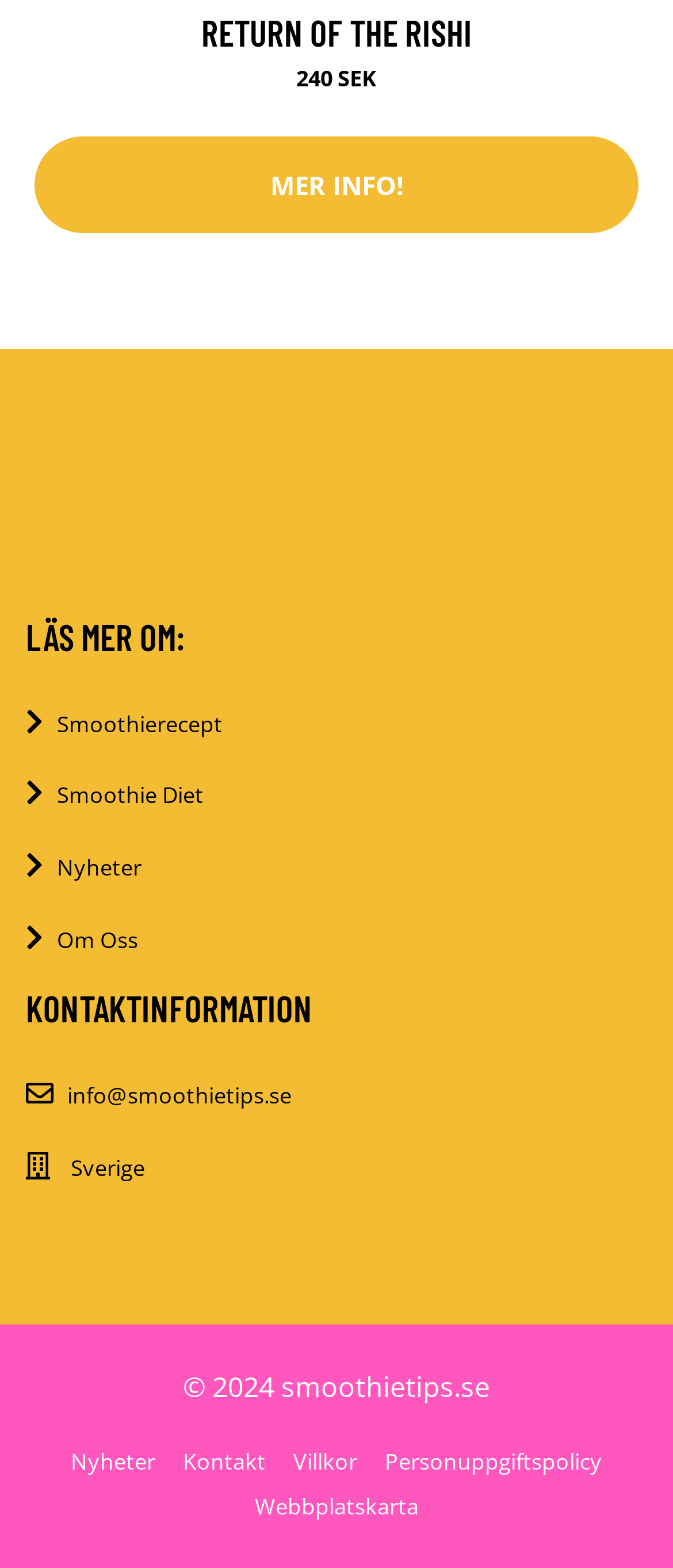What is the copyright year of the webpage?
Craft a detailed and extensive response to the question.

The copyright information is located at the bottom of the webpage, where it is written '© 2024 smoothietips.se'. This indicates that the copyright year of the webpage is 2024.